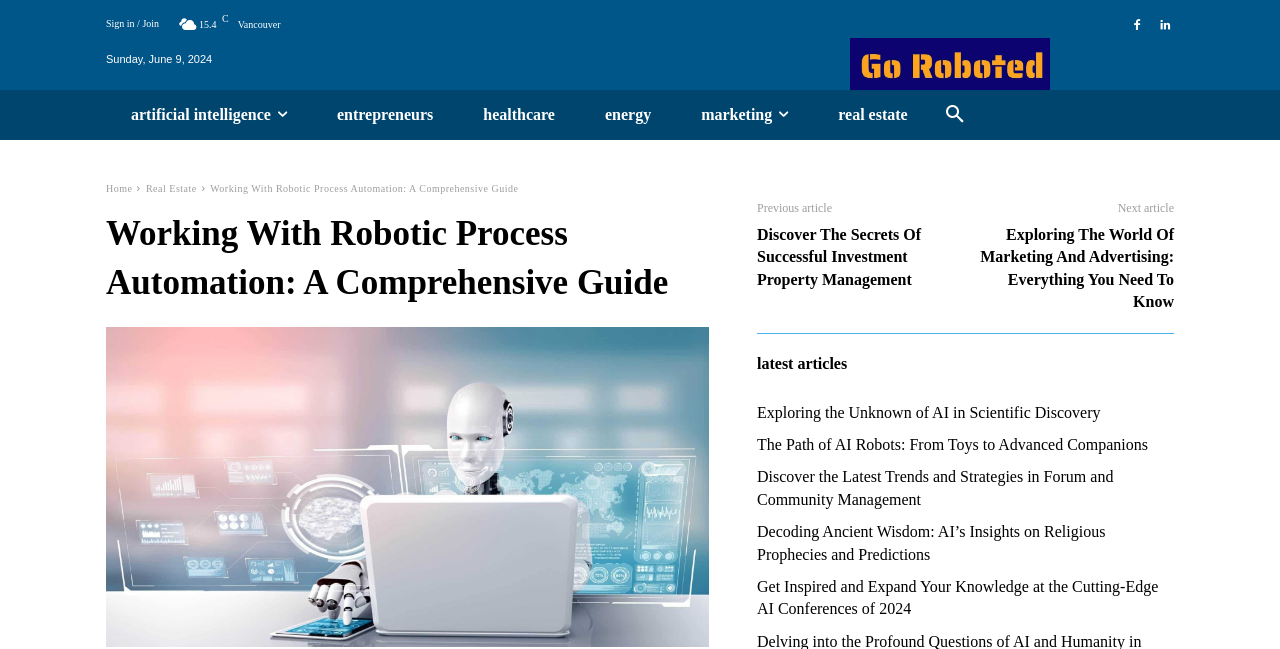Locate and extract the headline of this webpage.

Working With Robotic Process Automation: A Comprehensive Guide